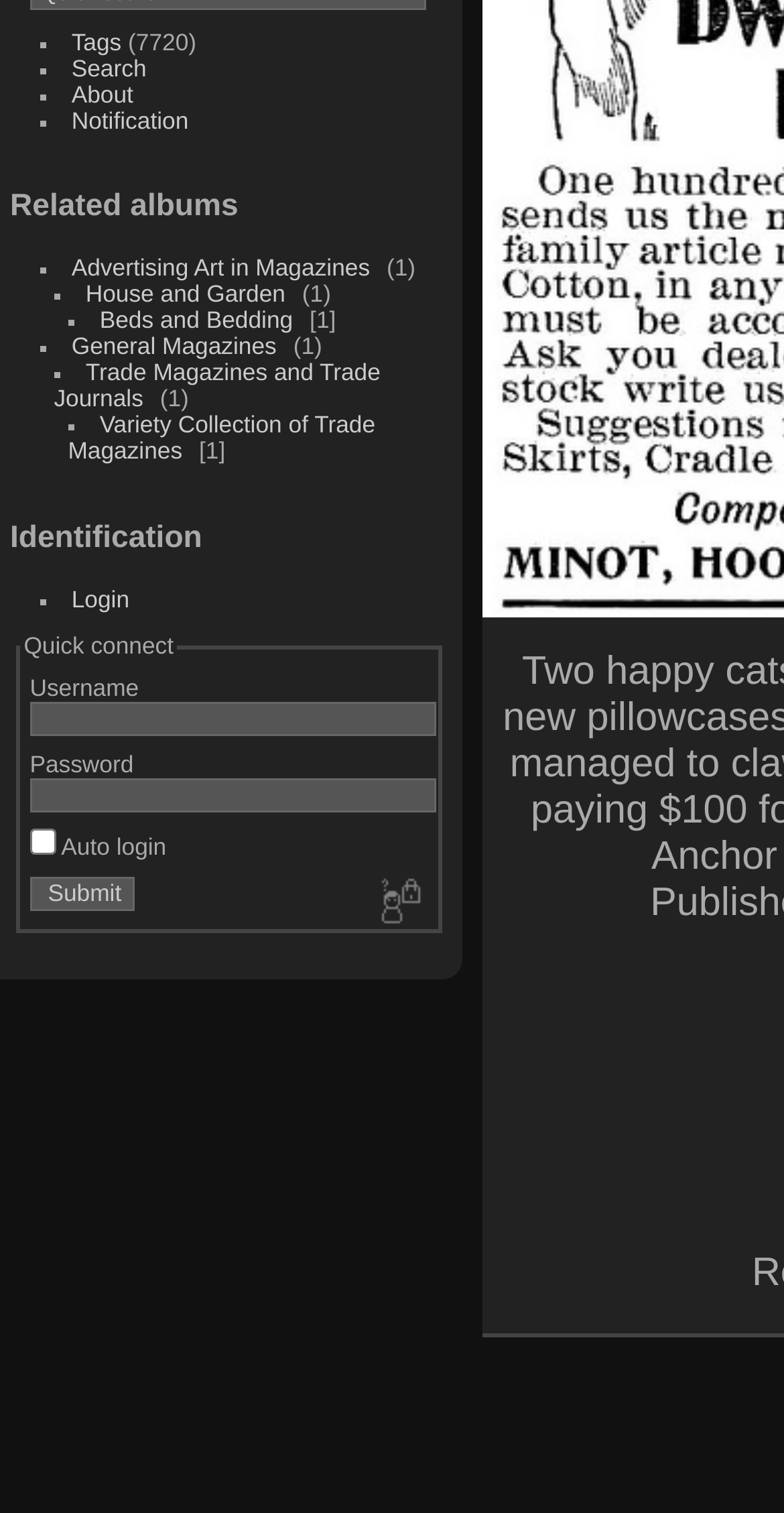For the element described, predict the bounding box coordinates as (top-left x, top-left y, bottom-right x, bottom-right y). All values should be between 0 and 1. Element description: Trade Magazines and Trade Journals

[0.069, 0.238, 0.485, 0.273]